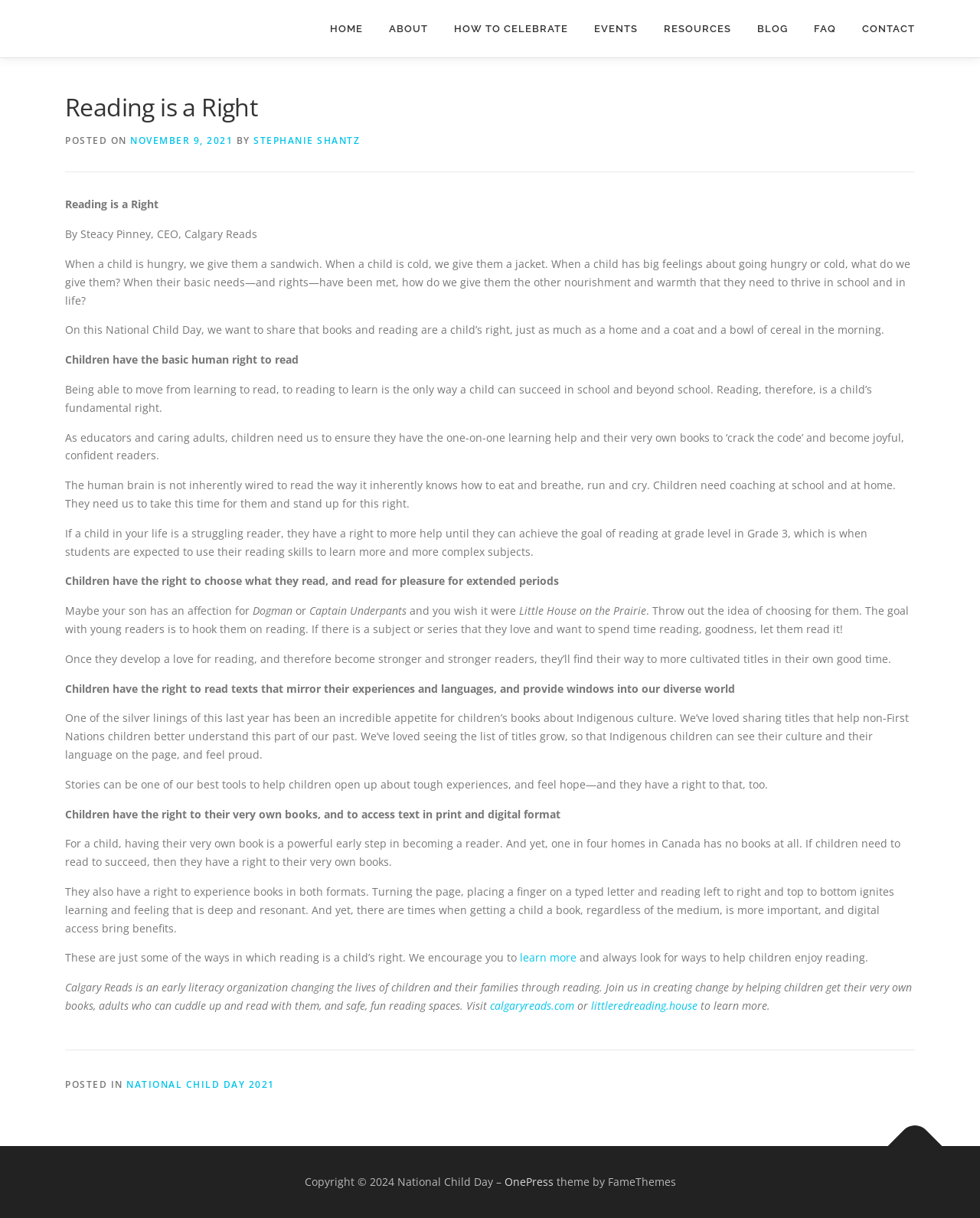Mark the bounding box of the element that matches the following description: "Skip to content".

[0.0, 0.0, 0.078, 0.015]